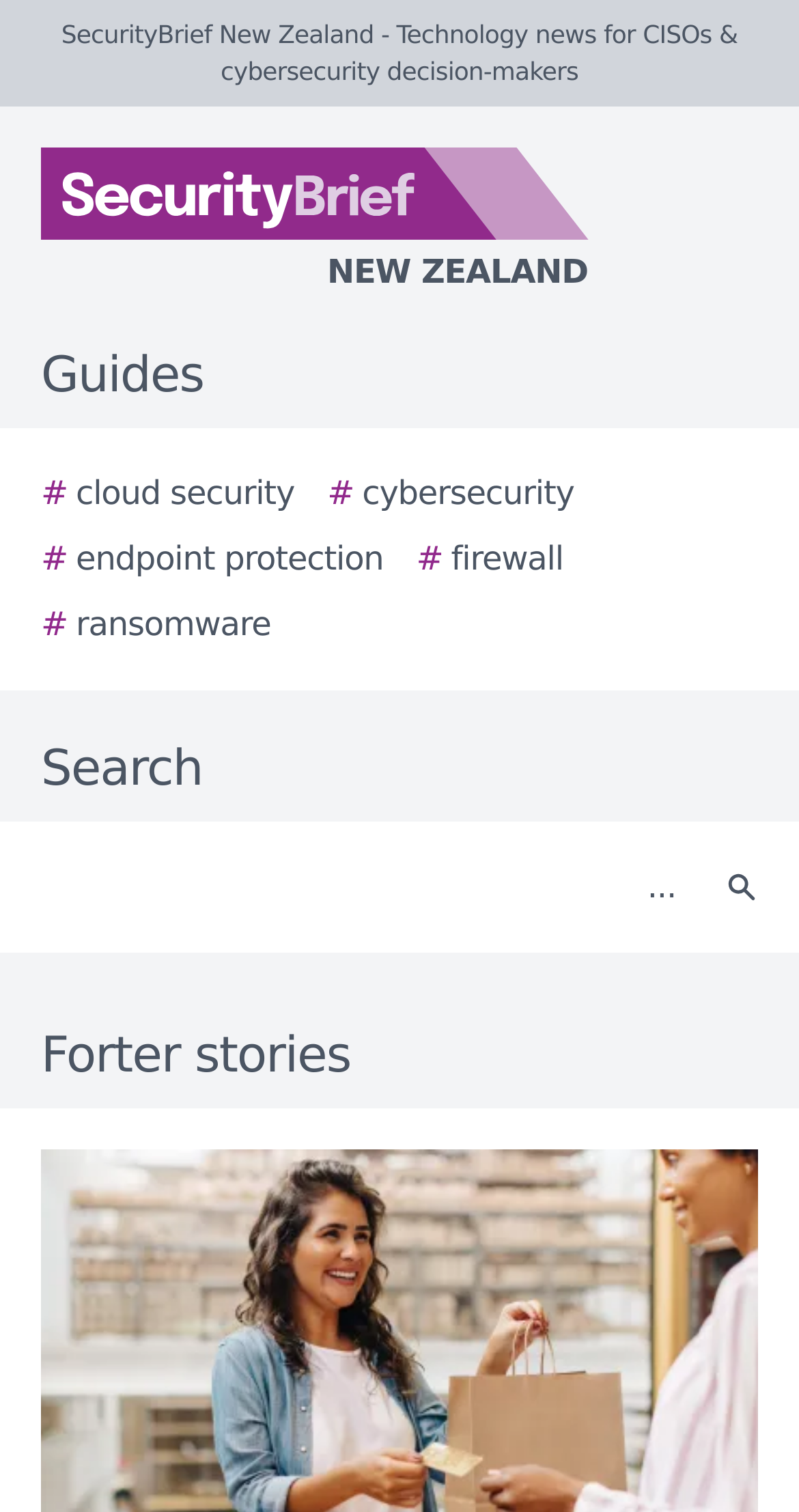Using the provided description aria-label="Search", find the bounding box coordinates for the UI element. Provide the coordinates in (top-left x, top-left y, bottom-right x, bottom-right y) format, ensuring all values are between 0 and 1.

[0.877, 0.554, 0.979, 0.619]